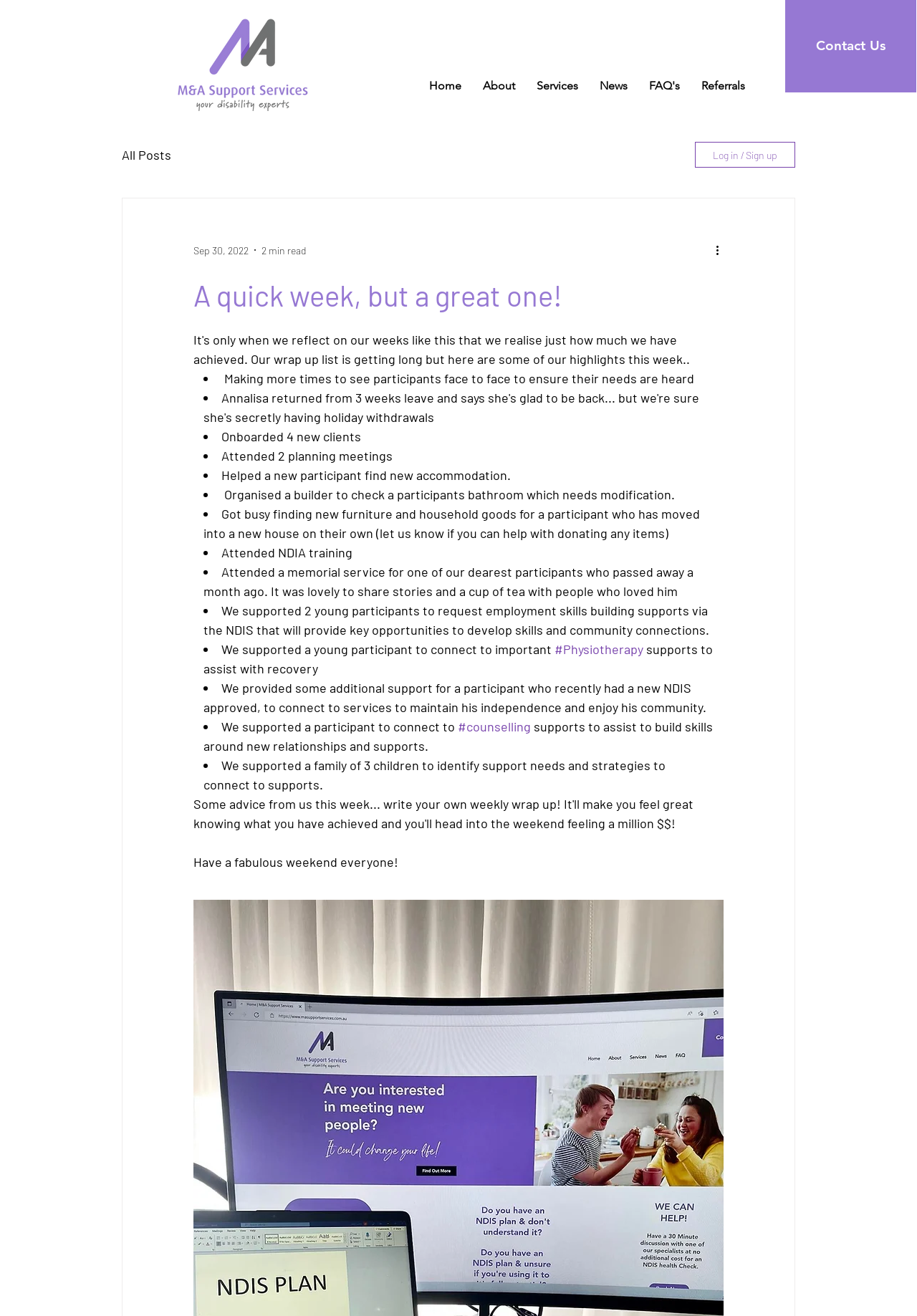Determine the bounding box coordinates of the element that should be clicked to execute the following command: "Click the 'Contact Us' link".

[0.856, 0.0, 0.999, 0.07]